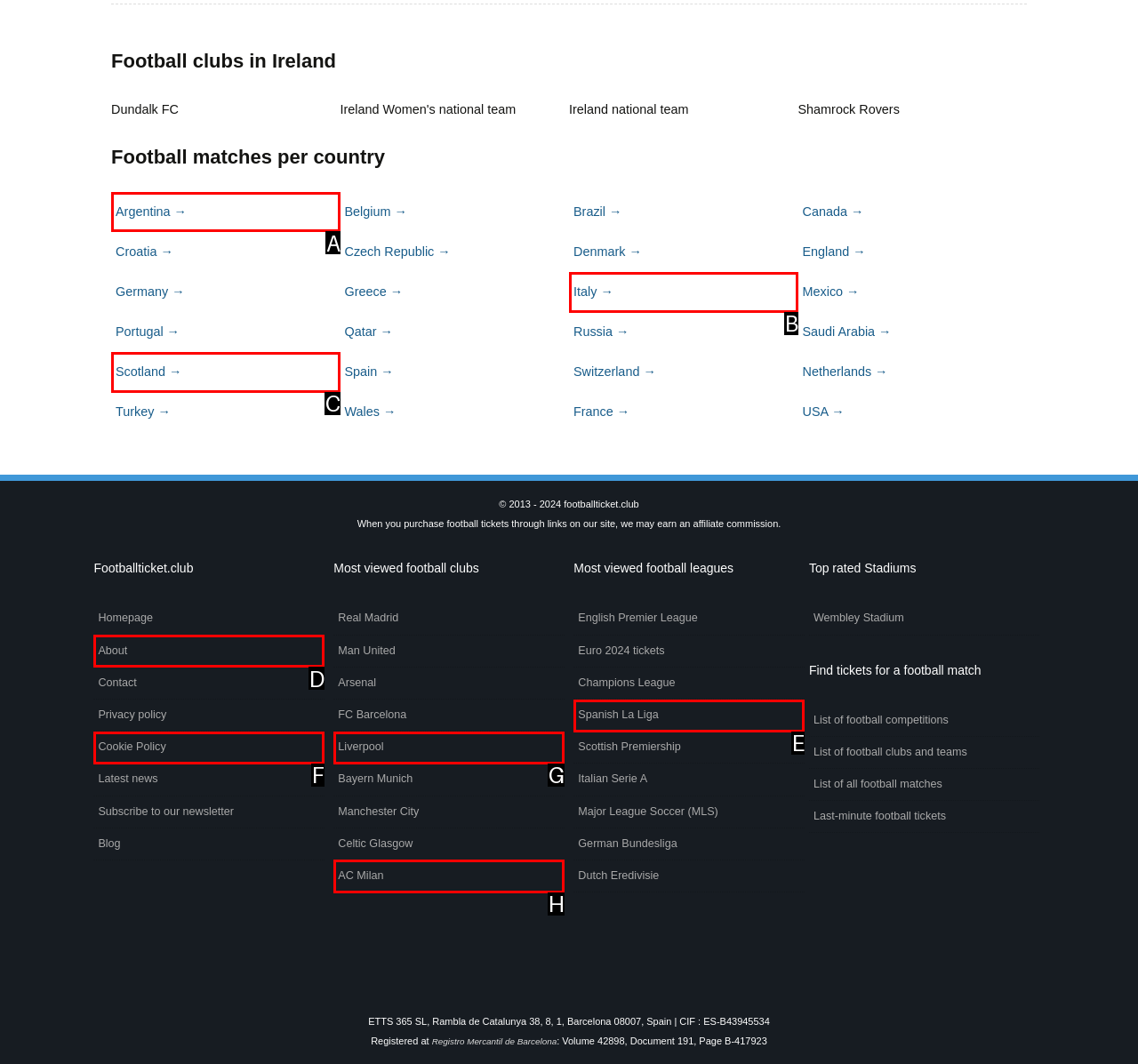Specify which element within the red bounding boxes should be clicked for this task: Click on the link to view football matches in Argentina Respond with the letter of the correct option.

A